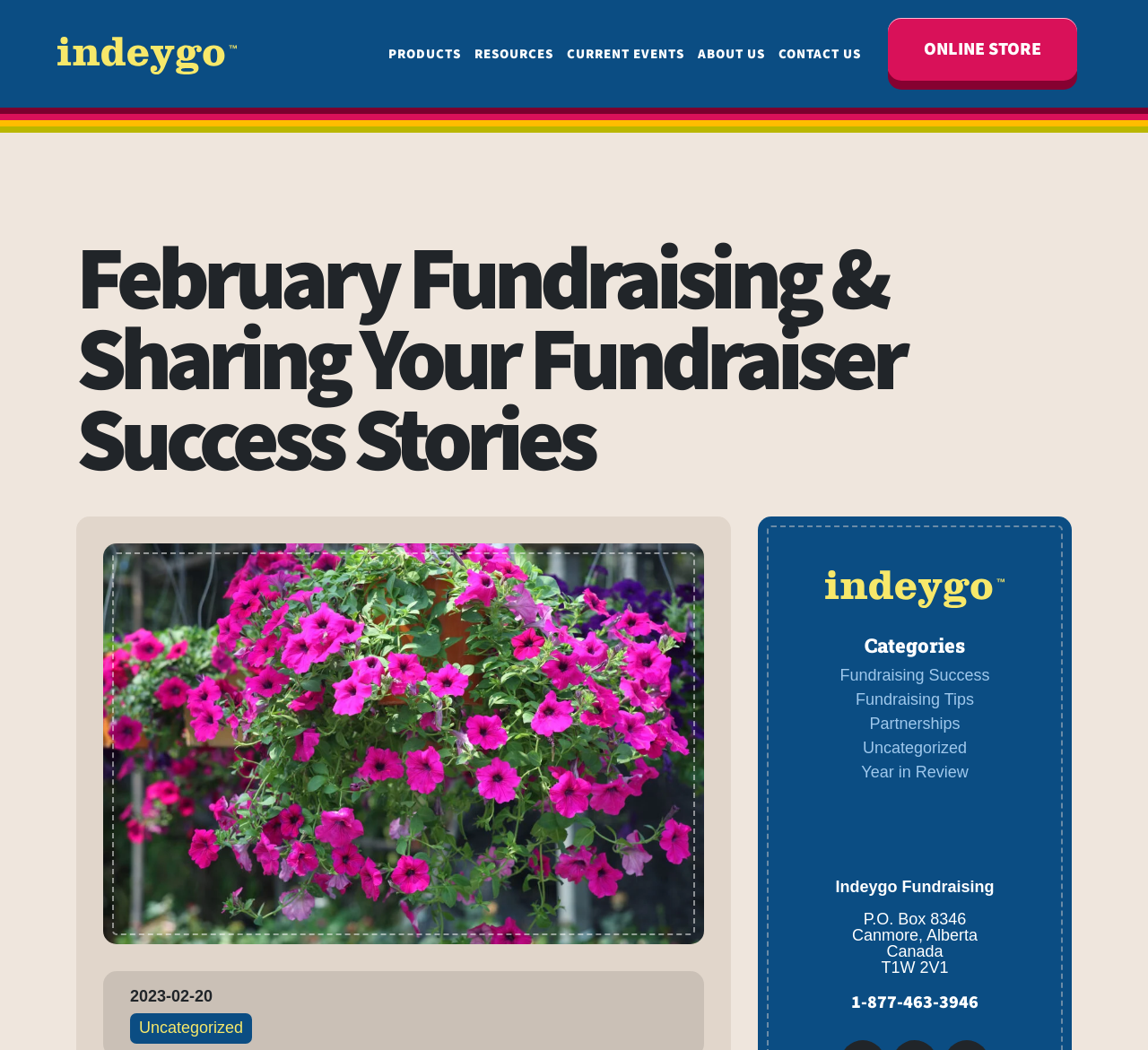Identify the bounding box coordinates of the element that should be clicked to fulfill this task: "contact us". The coordinates should be provided as four float numbers between 0 and 1, i.e., [left, top, right, bottom].

[0.678, 0.033, 0.75, 0.072]